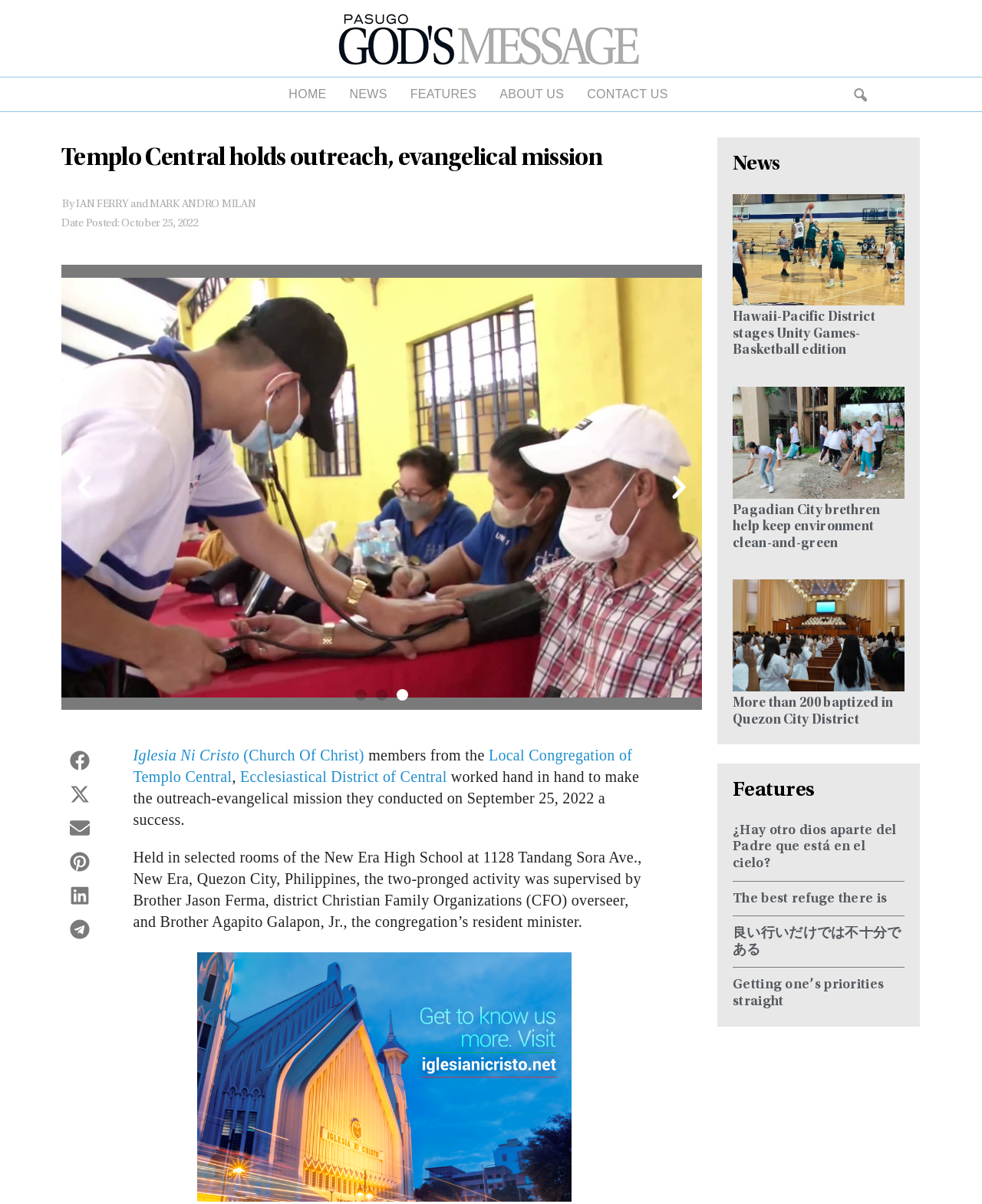Provide a short answer using a single word or phrase for the following question: 
What is the title of the news article?

Templo Central holds outreach, evangelical mission